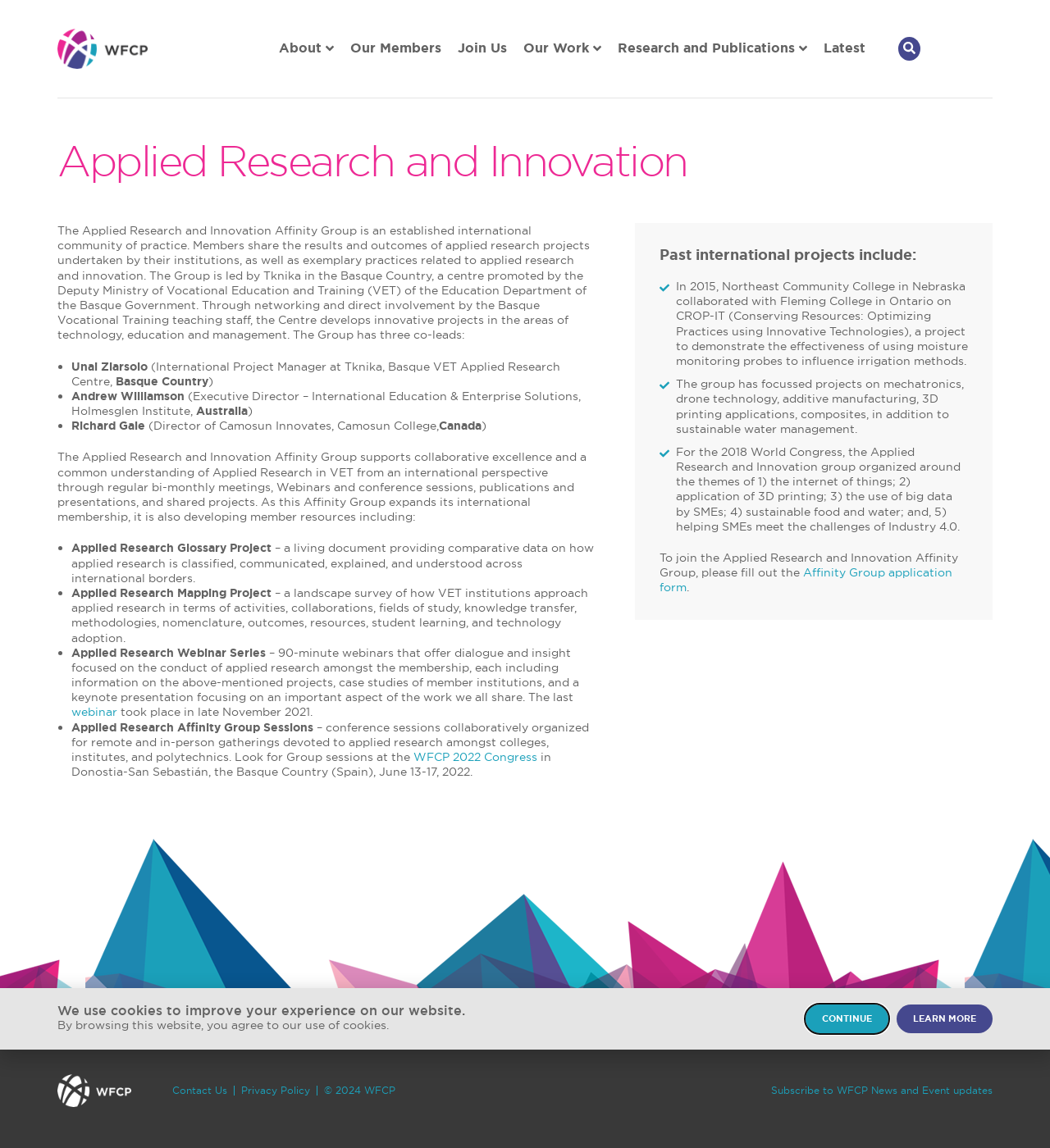Locate the bounding box coordinates of the clickable area to execute the instruction: "Read the last webinar". Provide the coordinates as four float numbers between 0 and 1, represented as [left, top, right, bottom].

[0.068, 0.614, 0.112, 0.627]